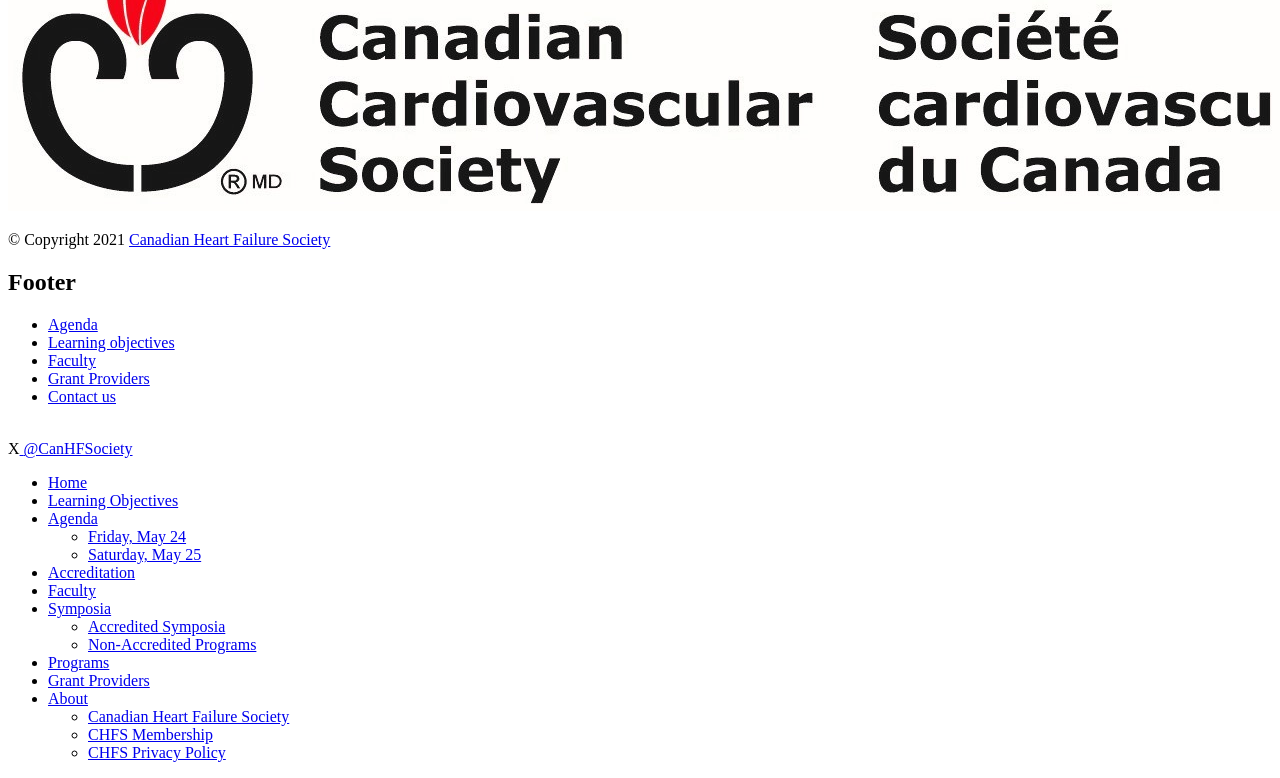Given the content of the image, can you provide a detailed answer to the question?
What is the copyright year?

The copyright year can be found at the bottom of the webpage, where it says '© Copyright 2021'.